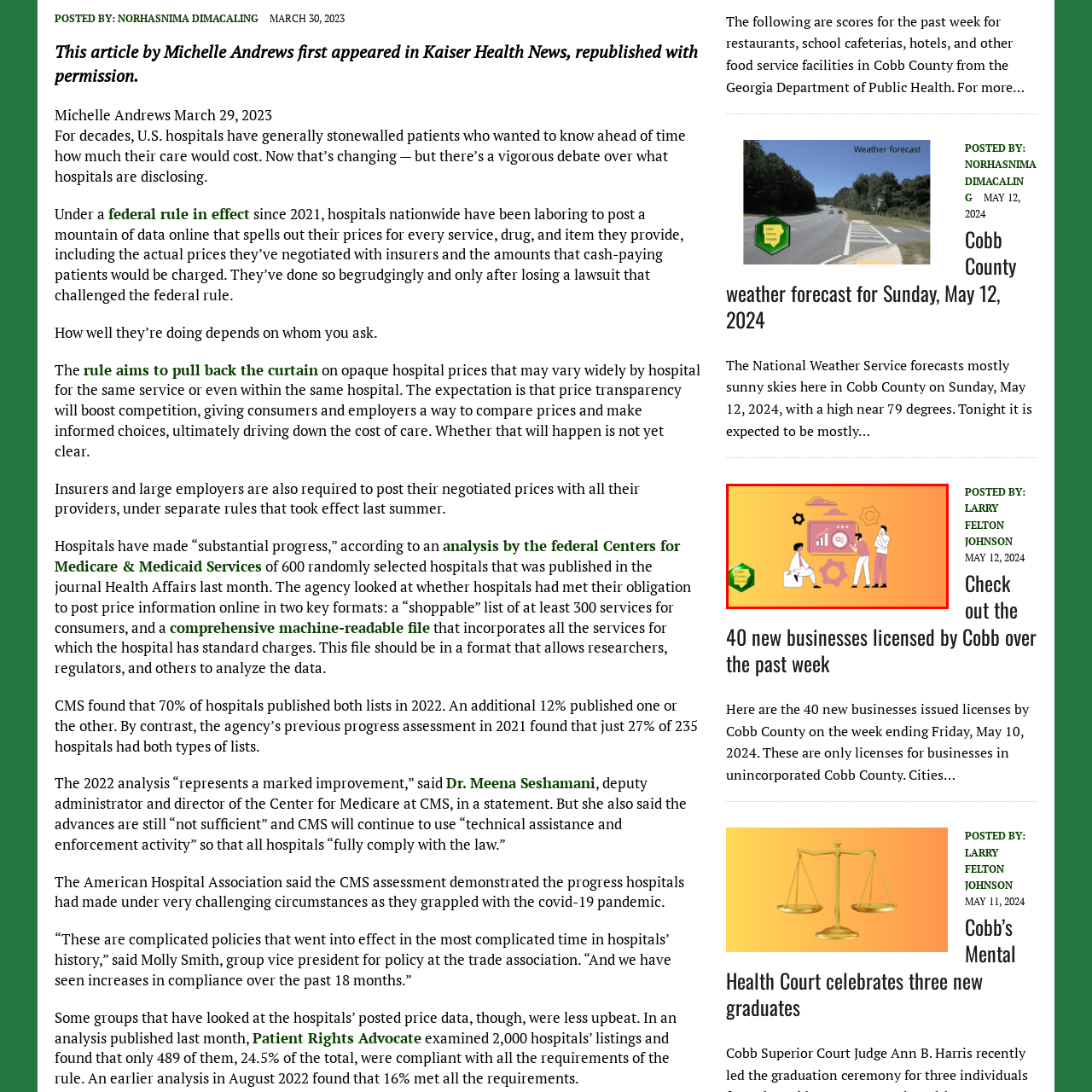Provide an in-depth caption for the picture enclosed by the red frame.

The image features a visually engaging illustration set against a warm orange gradient background, which conveys a collaborative business environment. In the foreground, three figures are gathered around a central wall-board displaying various business and industry symbols, including gears and charts, that represent data analysis and strategic planning. One individual is seated, reflecting a relaxed yet engaged demeanor, while the two others stand, contemplating the information. This setting evokes themes of teamwork and innovation. In the bottom left corner, the Cobb County Courier logo adds an official touch, indicating the source of the content. This artful representation emphasizes the importance of collaboration in navigating complex business landscapes.